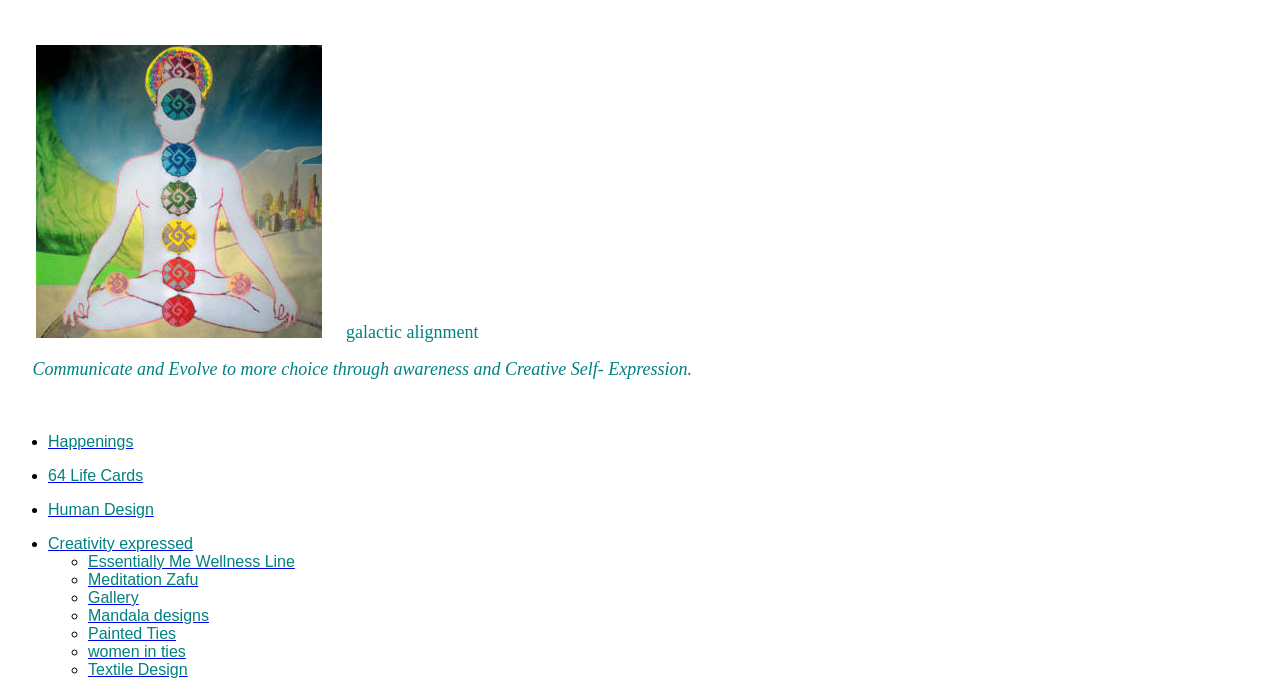Find and indicate the bounding box coordinates of the region you should select to follow the given instruction: "click on Happenings".

[0.038, 0.624, 0.104, 0.648]